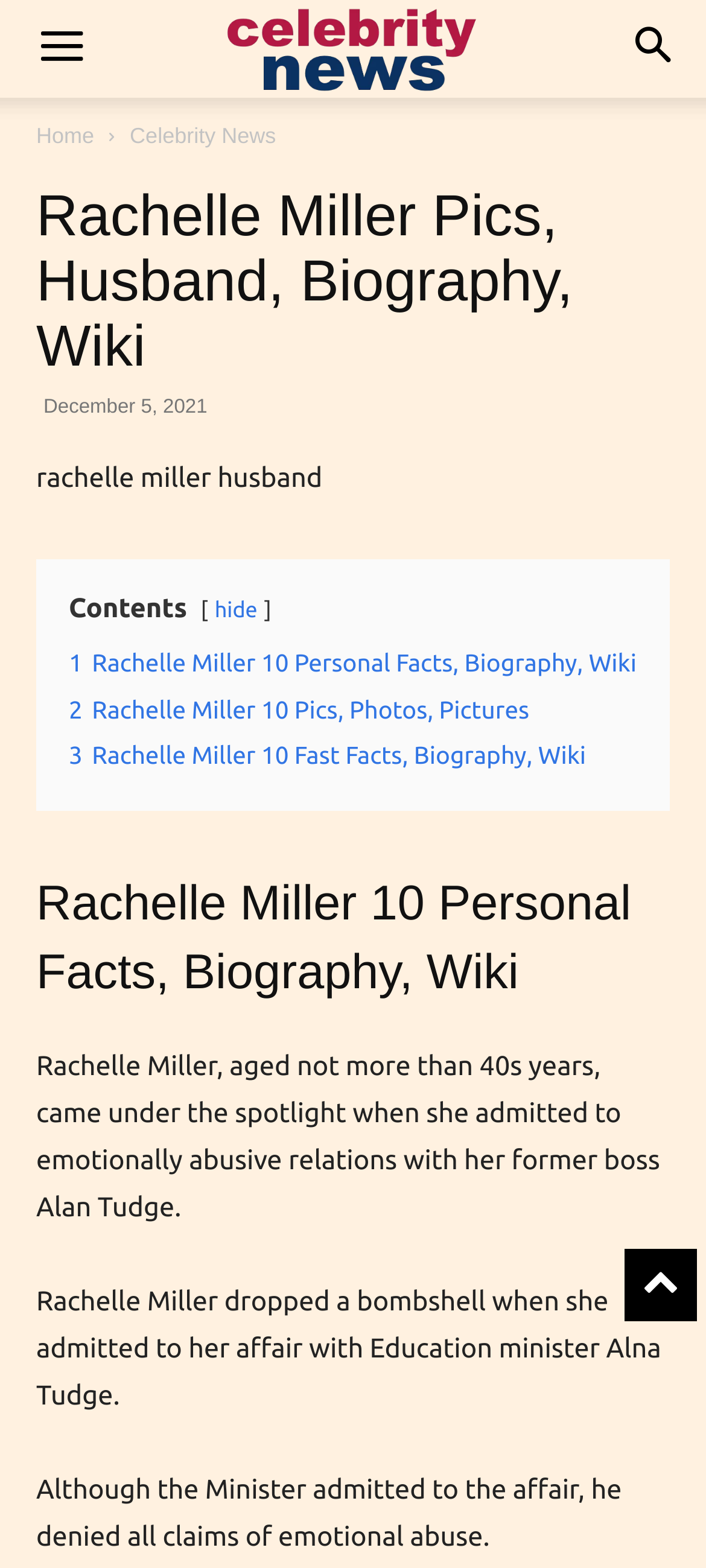Please determine the bounding box coordinates of the clickable area required to carry out the following instruction: "View Rachelle Miller's pics". The coordinates must be four float numbers between 0 and 1, represented as [left, top, right, bottom].

[0.097, 0.443, 0.75, 0.461]